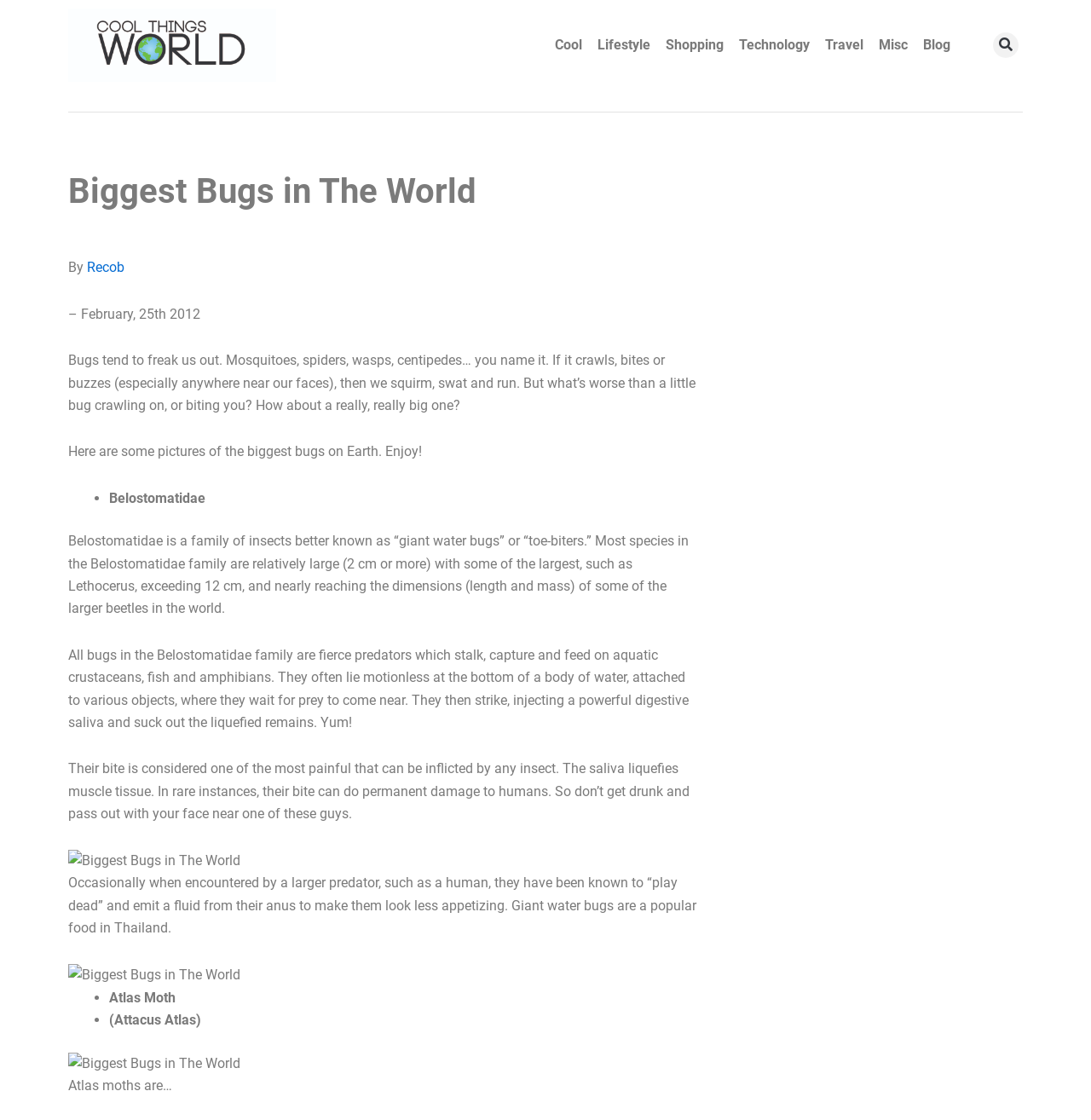Identify the bounding box coordinates of the region that should be clicked to execute the following instruction: "Read more about 'Recob'".

[0.08, 0.232, 0.114, 0.246]